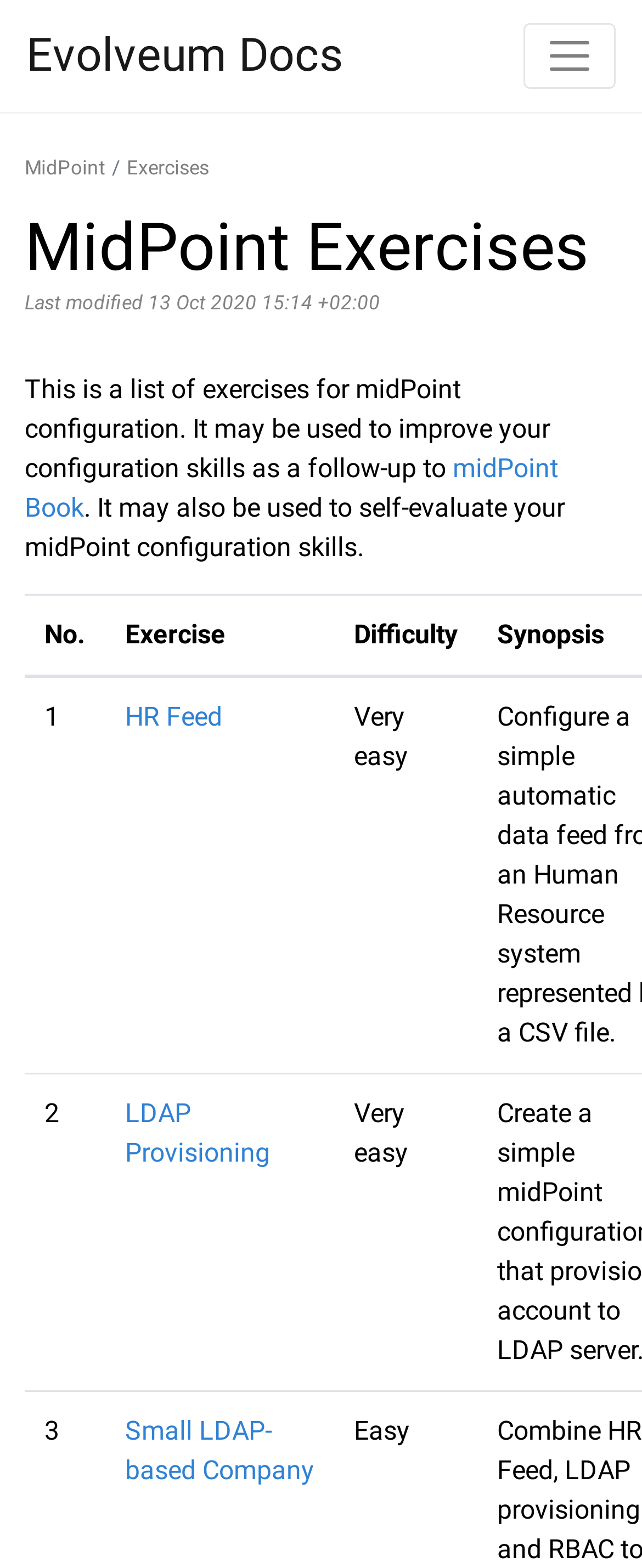Determine the bounding box coordinates of the clickable region to execute the instruction: "Click the reply link". The coordinates should be four float numbers between 0 and 1, denoted as [left, top, right, bottom].

None